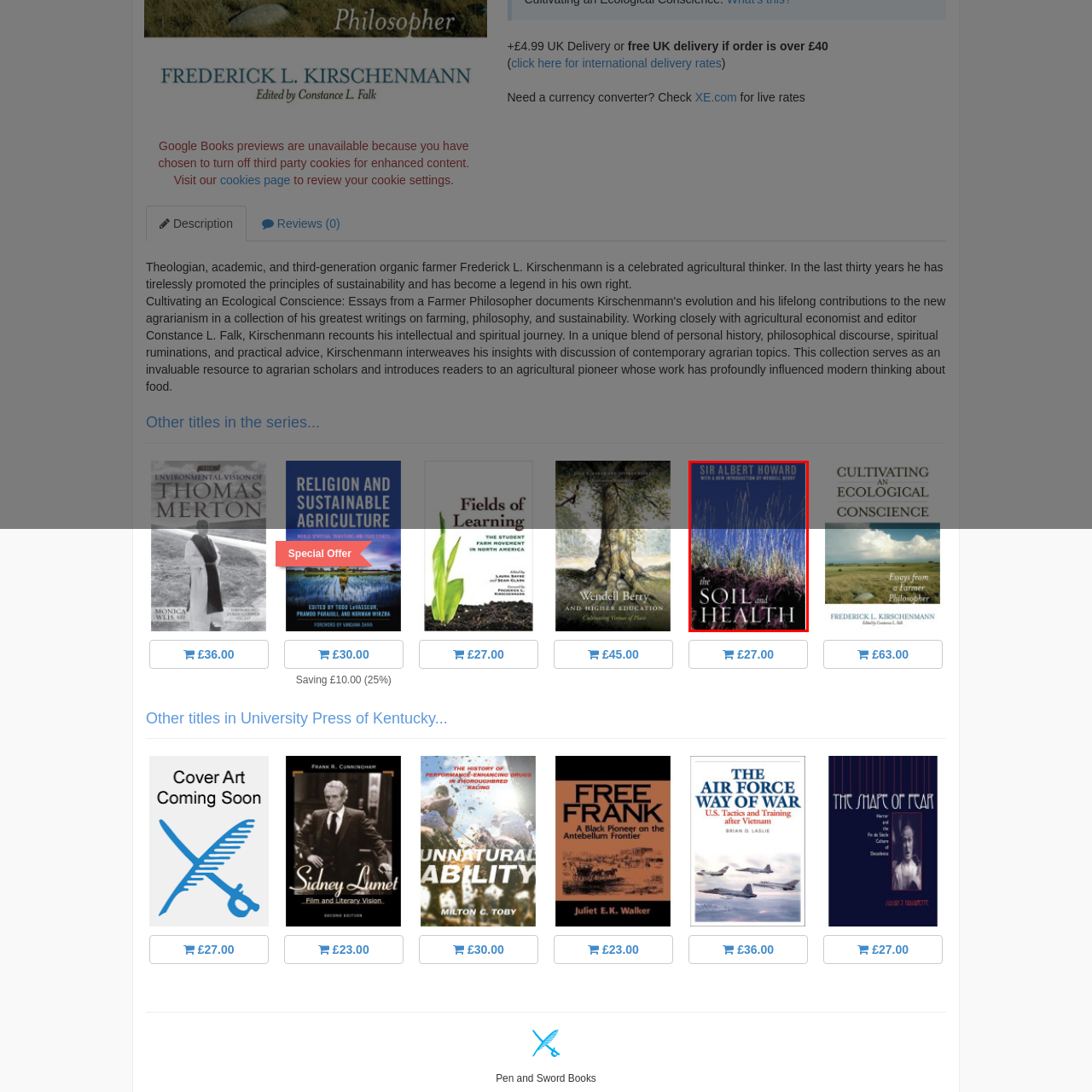What is the significance of the title?
Examine the content inside the red bounding box and give a comprehensive answer to the question.

According to the caption, the title is prominently displayed, reflecting its significance in the discourse on sustainable farming and environmental stewardship. This implies that the title is important in conveying the book's themes and ideas related to sustainable farming.